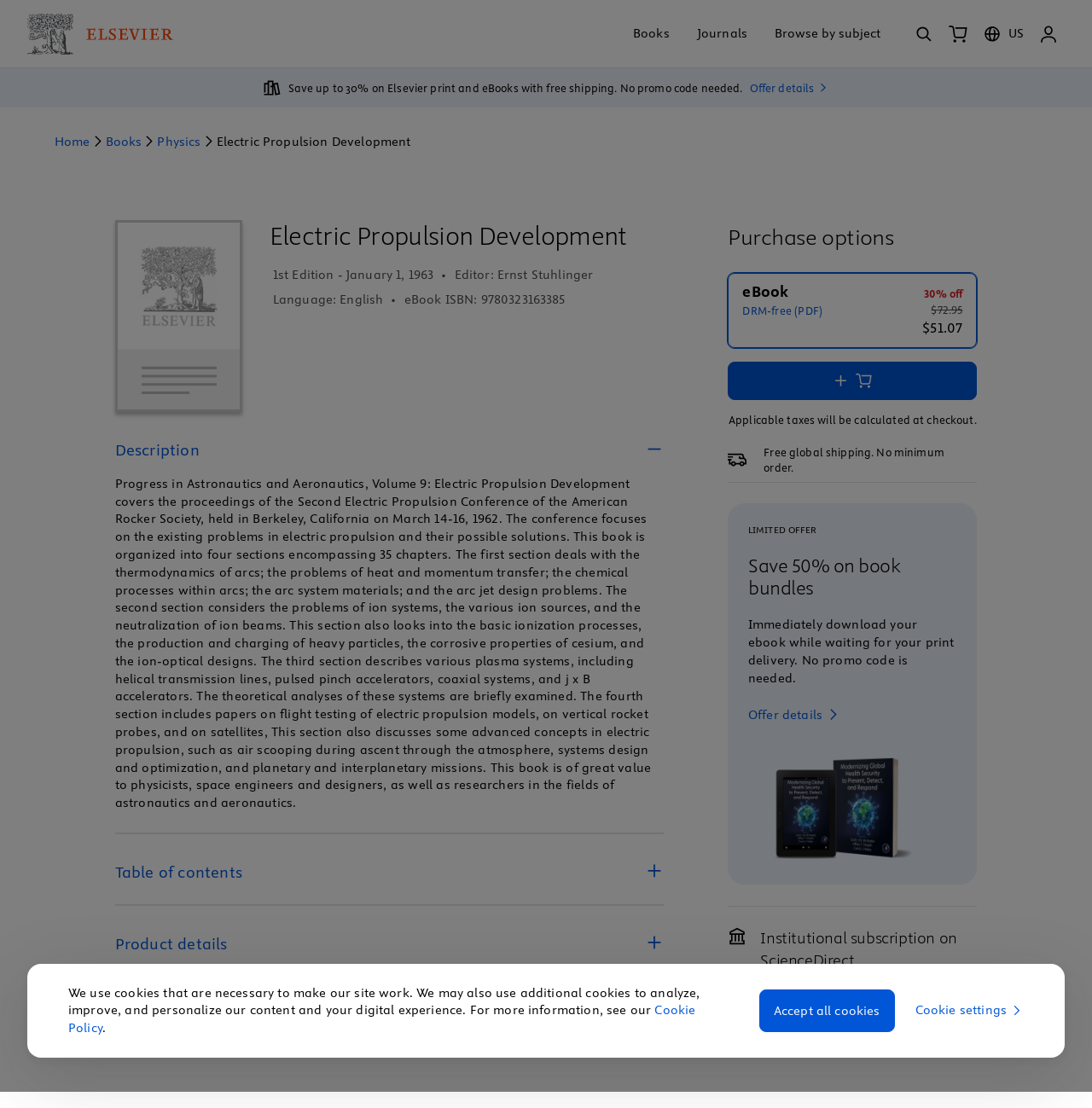Based on the image, provide a detailed and complete answer to the question: 
What is the language of the book?

I found the language of the book by looking at the static text element on the webpage, which is 'Language: English'. This text is located below the book title and is a key detail about the book.